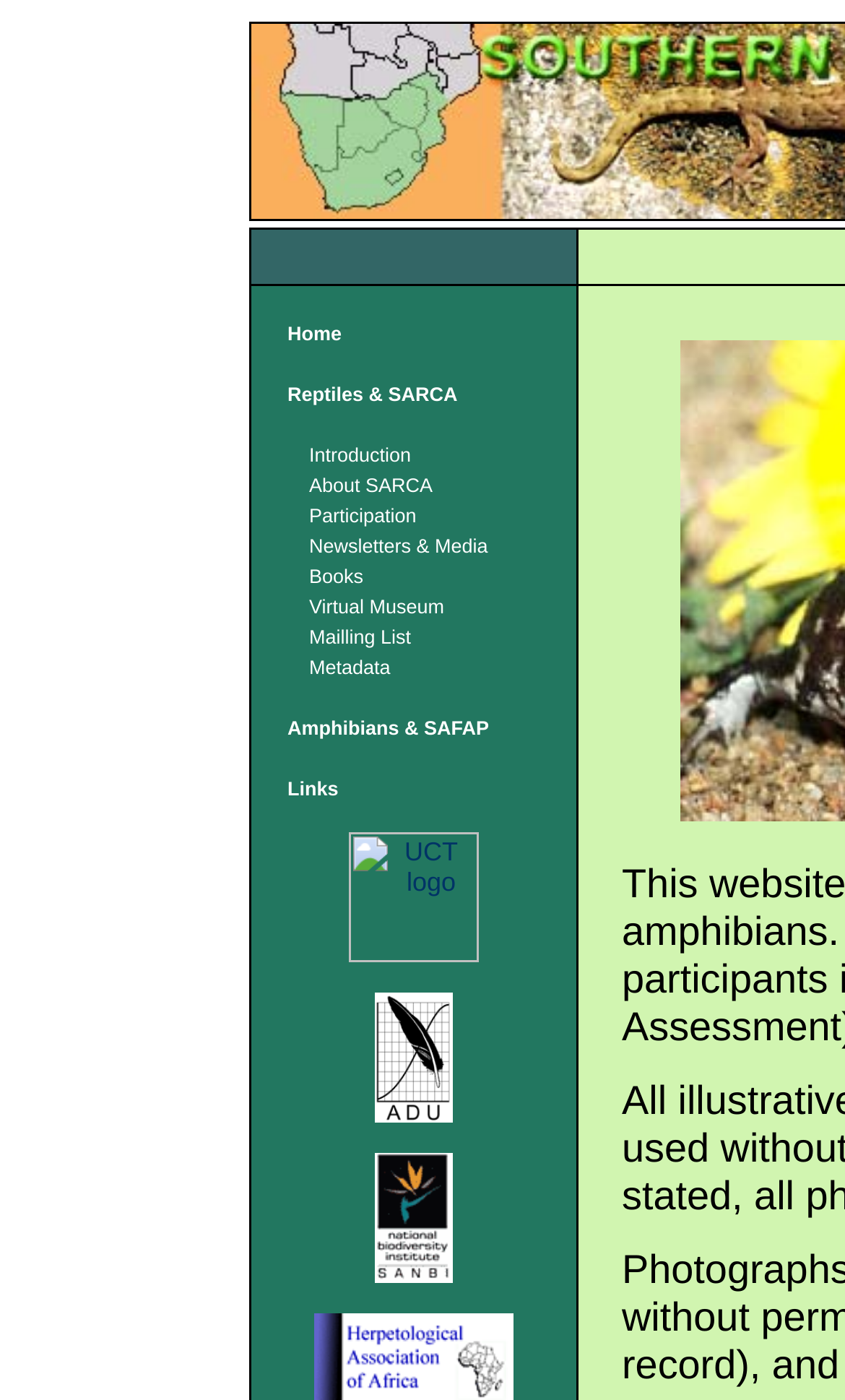What is the main topic of this webpage?
Look at the image and respond with a one-word or short phrase answer.

Southern African Herpetology